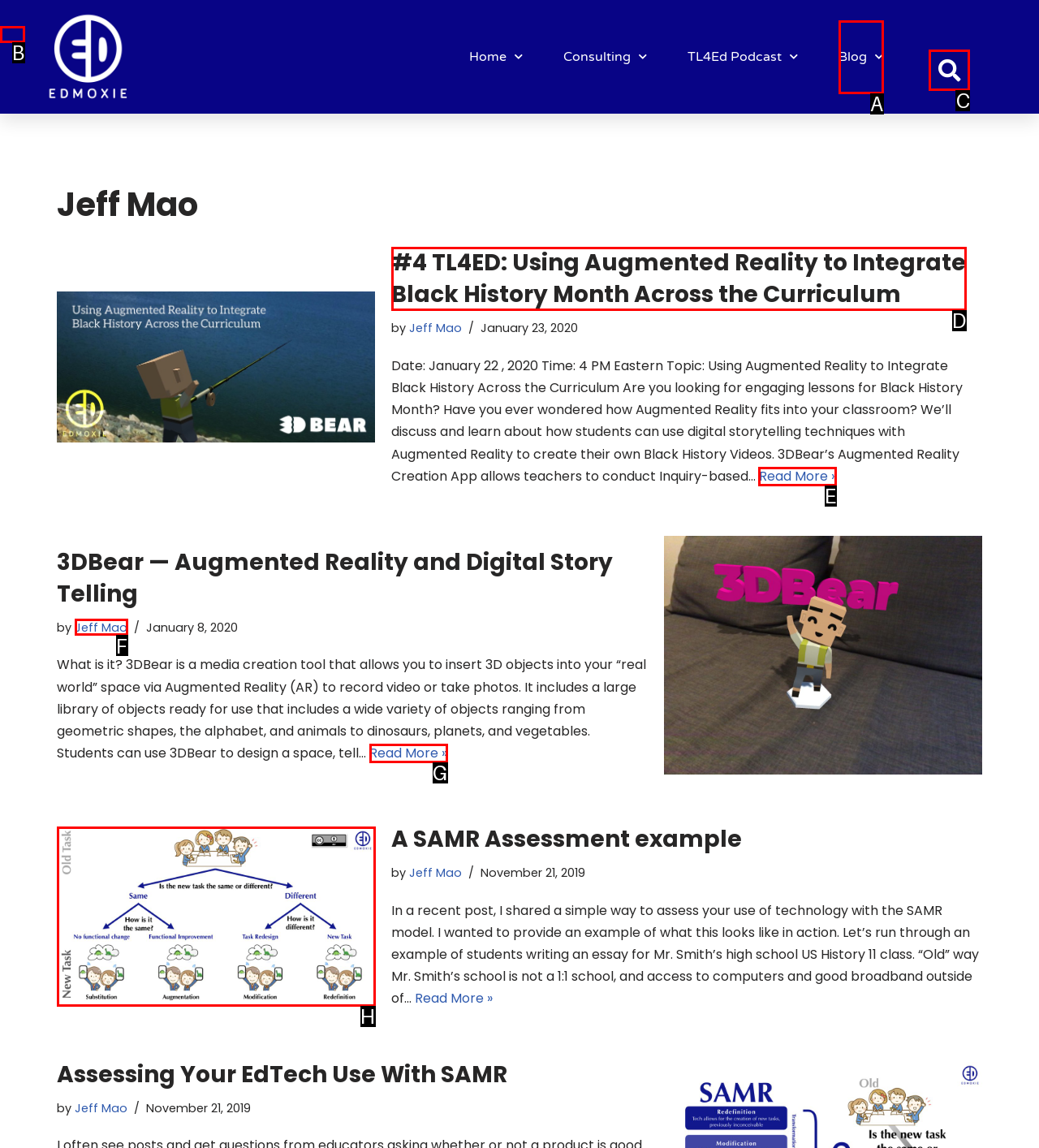To complete the instruction: Read more about TL4ED: Using Augmented Reality to Integrate Black History Month Across the Curriculum, which HTML element should be clicked?
Respond with the option's letter from the provided choices.

E